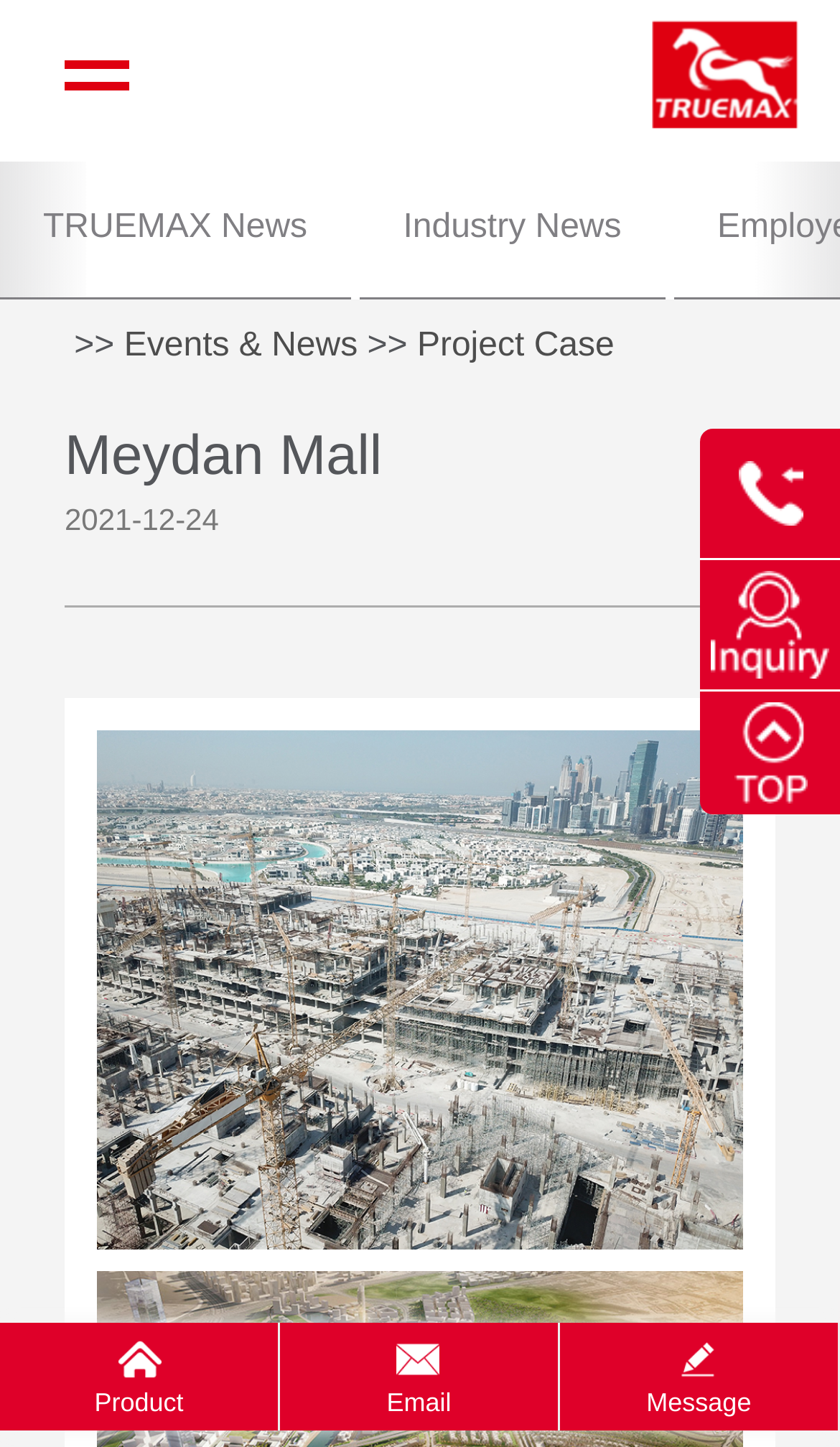Give a short answer using one word or phrase for the question:
How many links are there in the navigation menu?

3